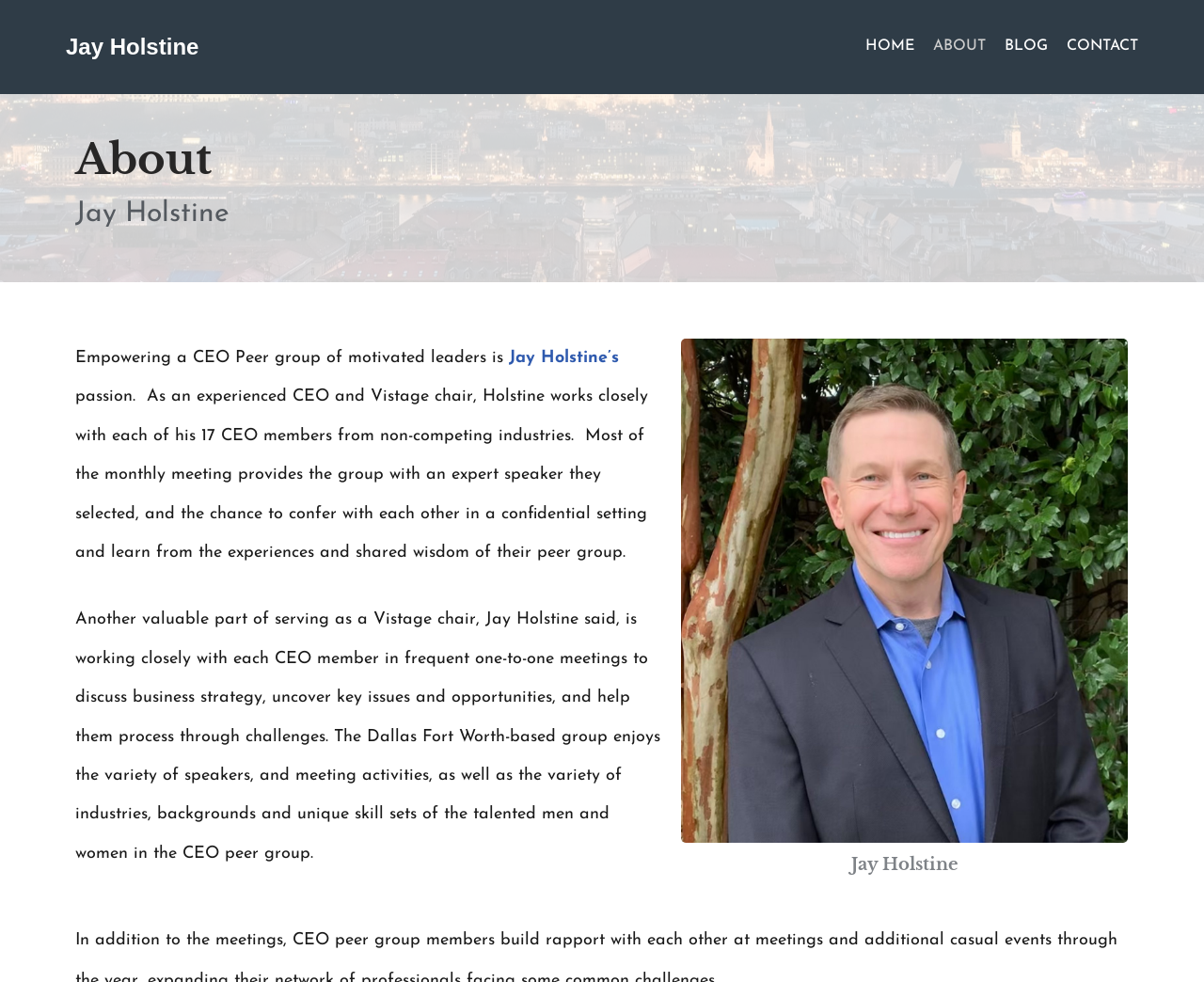Predict the bounding box for the UI component with the following description: "Skip to content".

[0.0, 0.031, 0.023, 0.05]